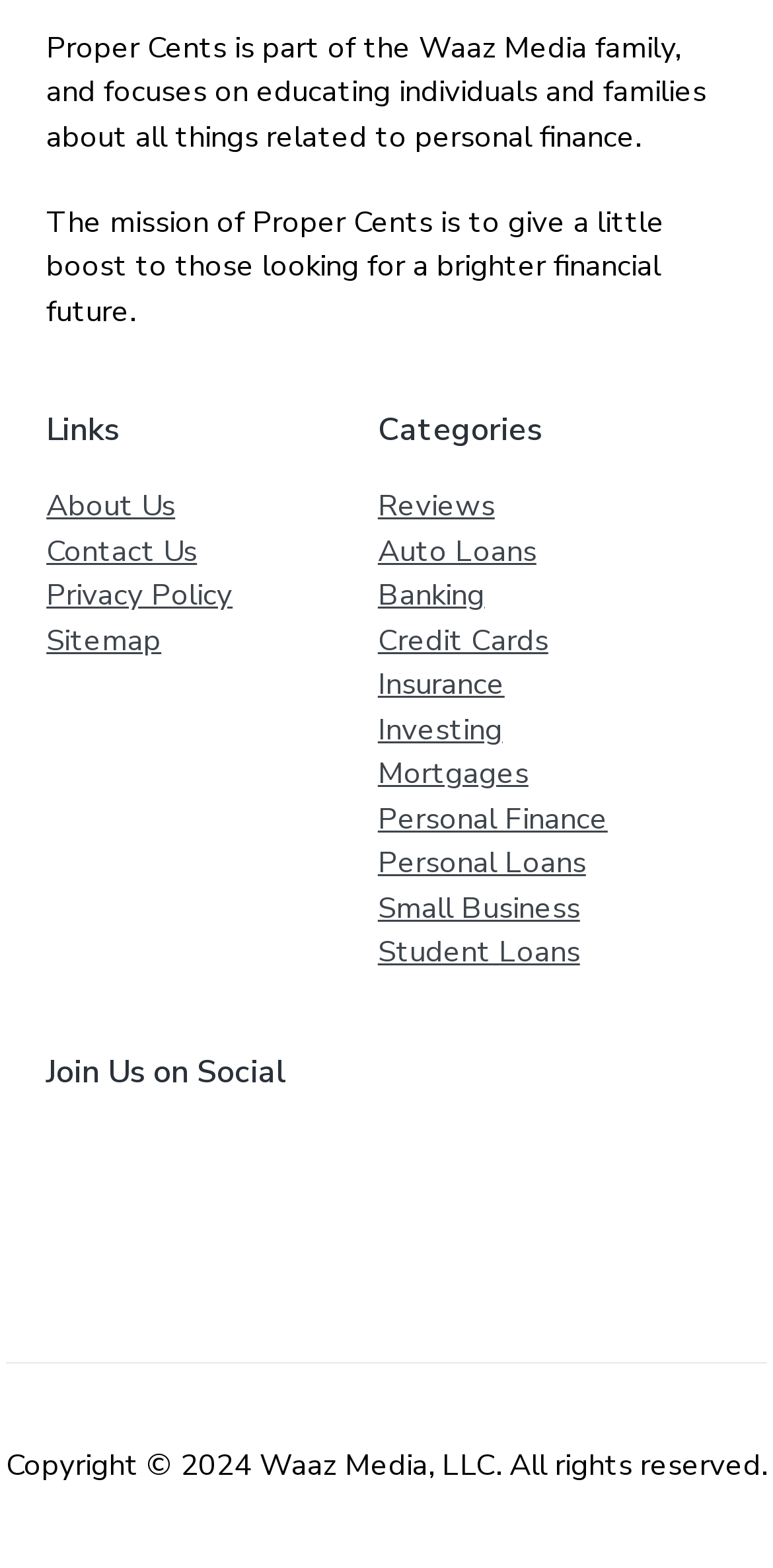Please find the bounding box coordinates for the clickable element needed to perform this instruction: "Follow Proper Cents on Facebook".

[0.178, 0.72, 0.373, 0.816]